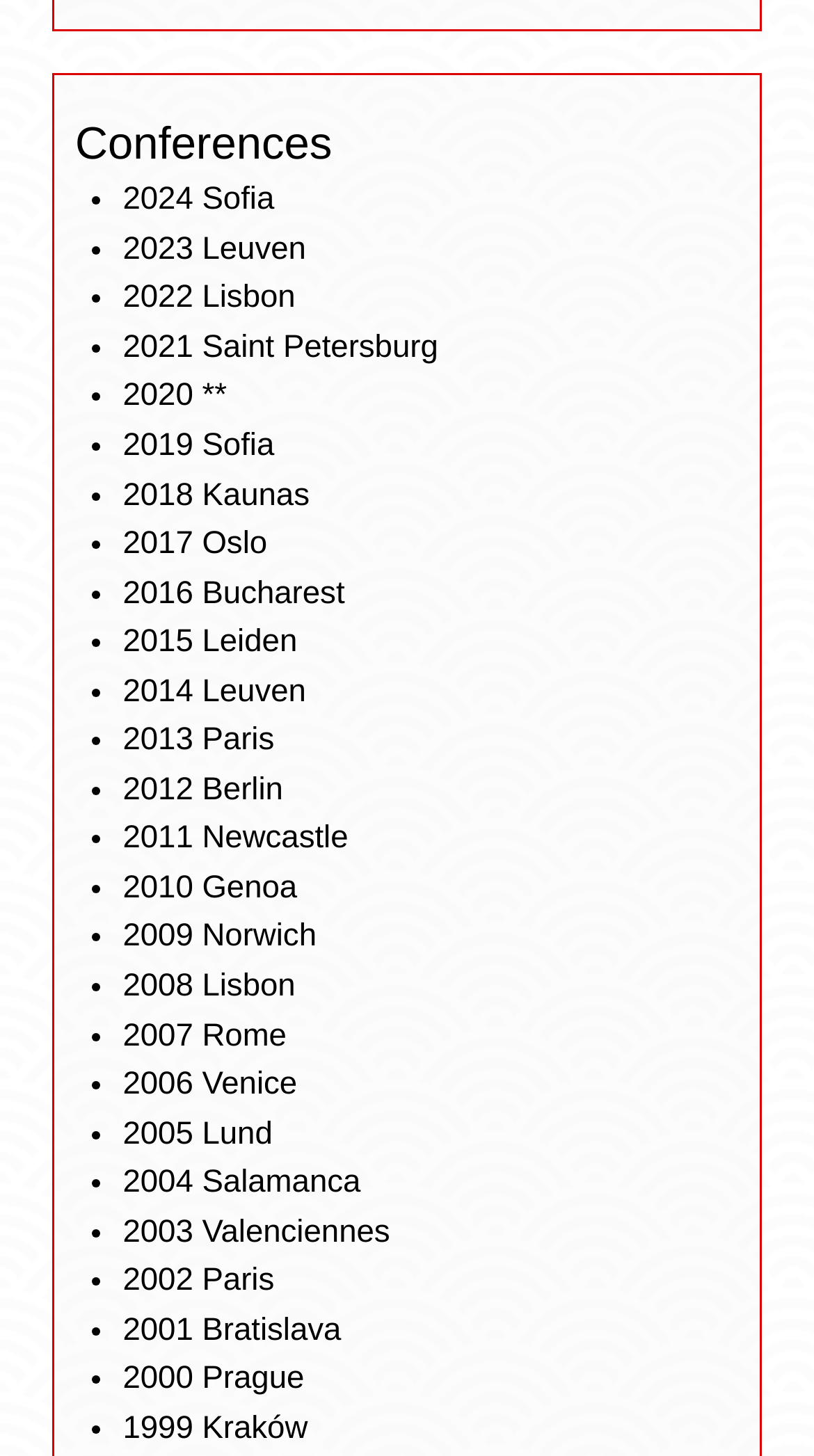Specify the bounding box coordinates of the element's area that should be clicked to execute the given instruction: "explore 2001 Bratislava". The coordinates should be four float numbers between 0 and 1, i.e., [left, top, right, bottom].

[0.151, 0.901, 0.419, 0.926]